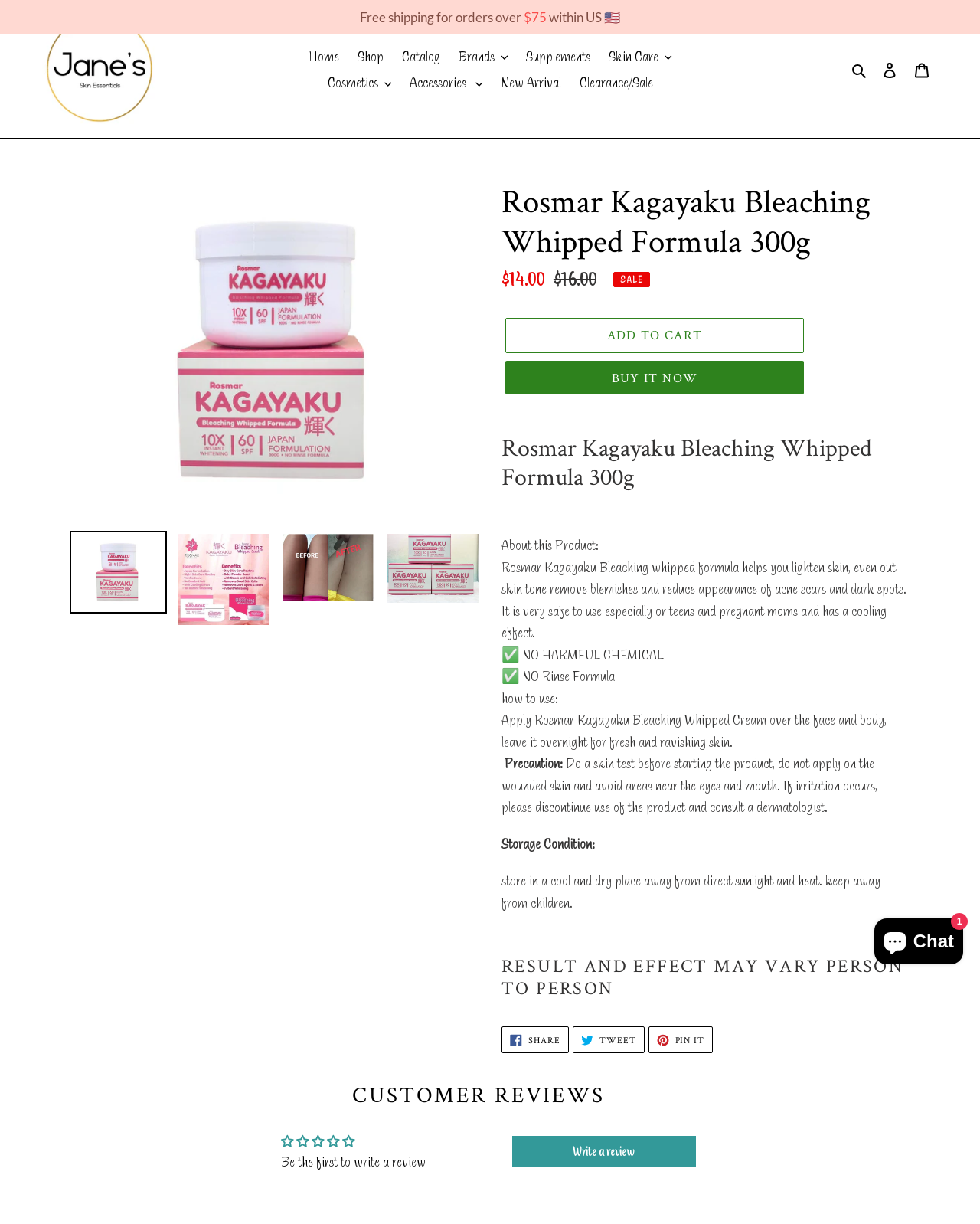How many social media sharing options are available?
Using the visual information, respond with a single word or phrase.

3